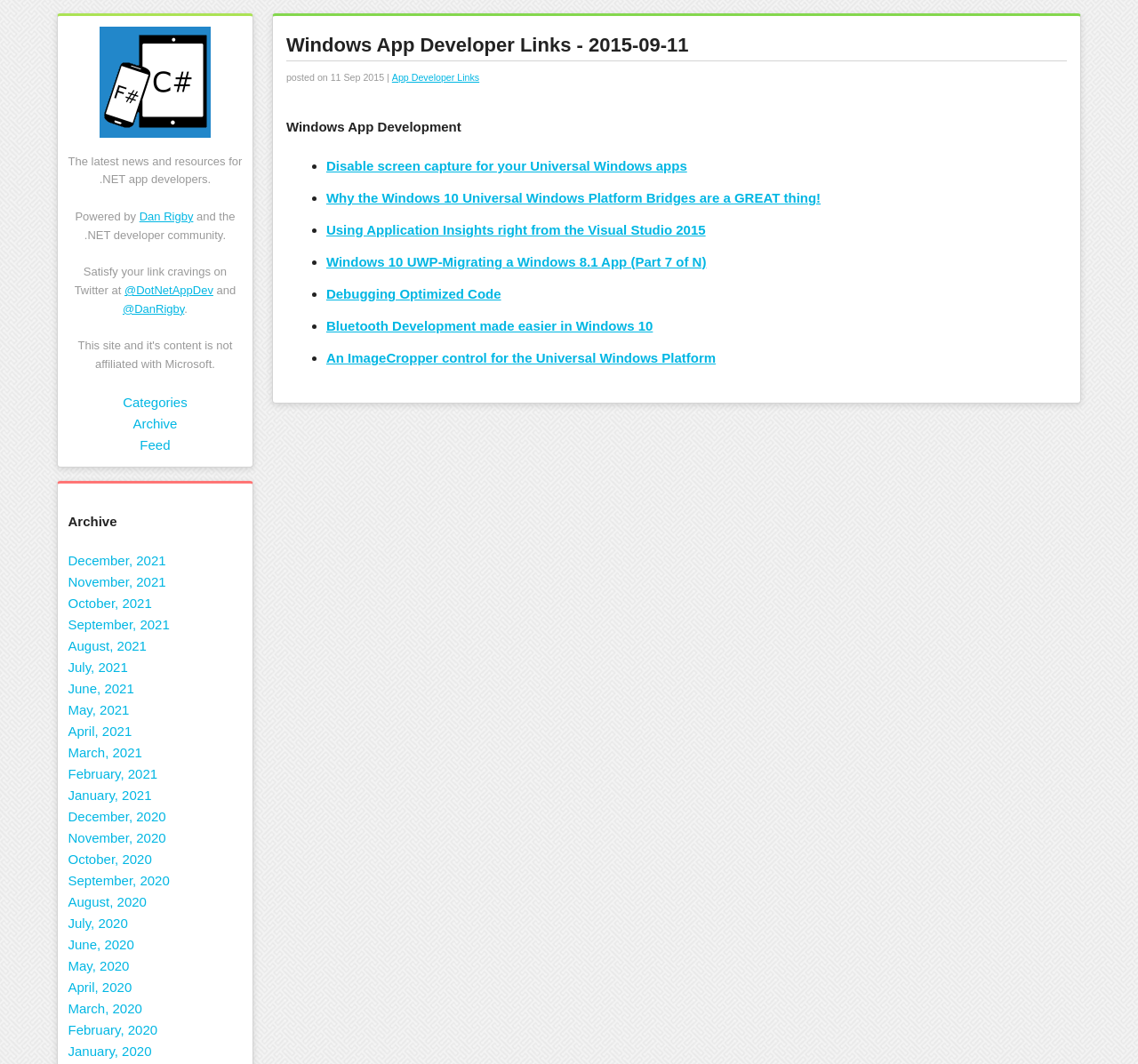Determine the bounding box coordinates of the section to be clicked to follow the instruction: "Click on the 'App Developer Links' link". The coordinates should be given as four float numbers between 0 and 1, formatted as [left, top, right, bottom].

[0.344, 0.068, 0.421, 0.078]